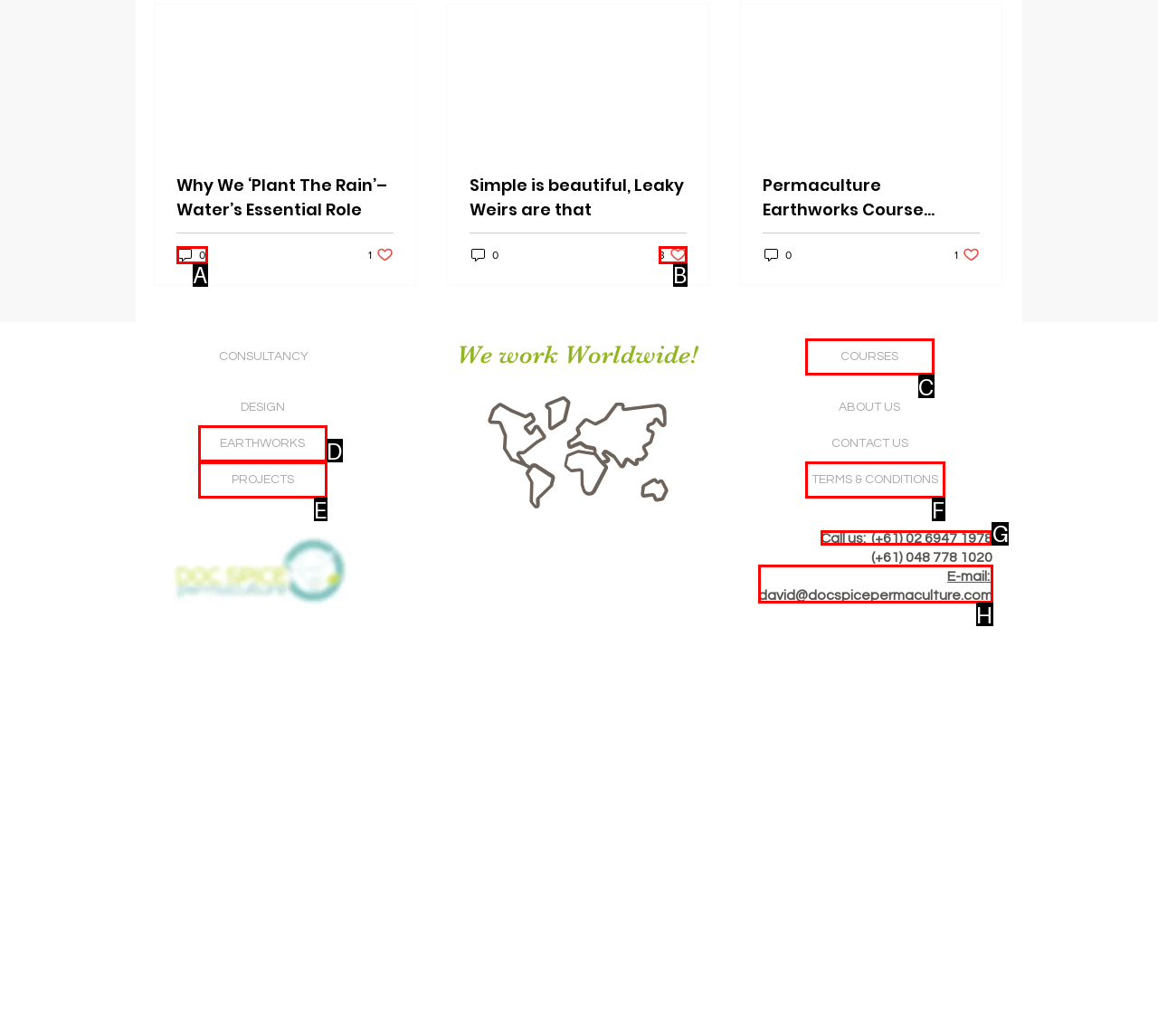Identify the letter of the UI element you should interact with to perform the task: Click on 'Call us: (+61) 02 6947 1978'
Reply with the appropriate letter of the option.

G